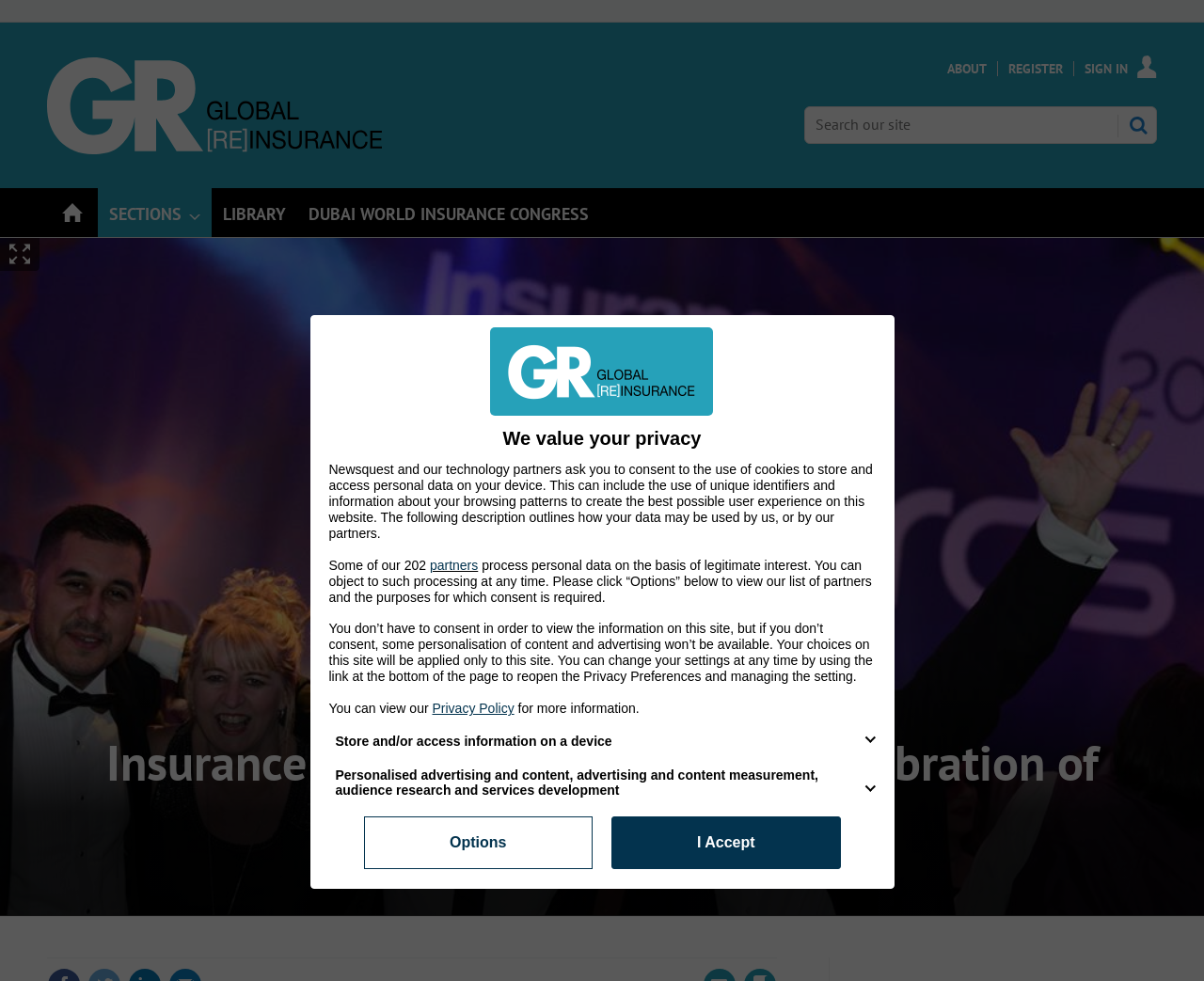Give a short answer to this question using one word or a phrase:
What is the date mentioned in the article?

8 December 2017